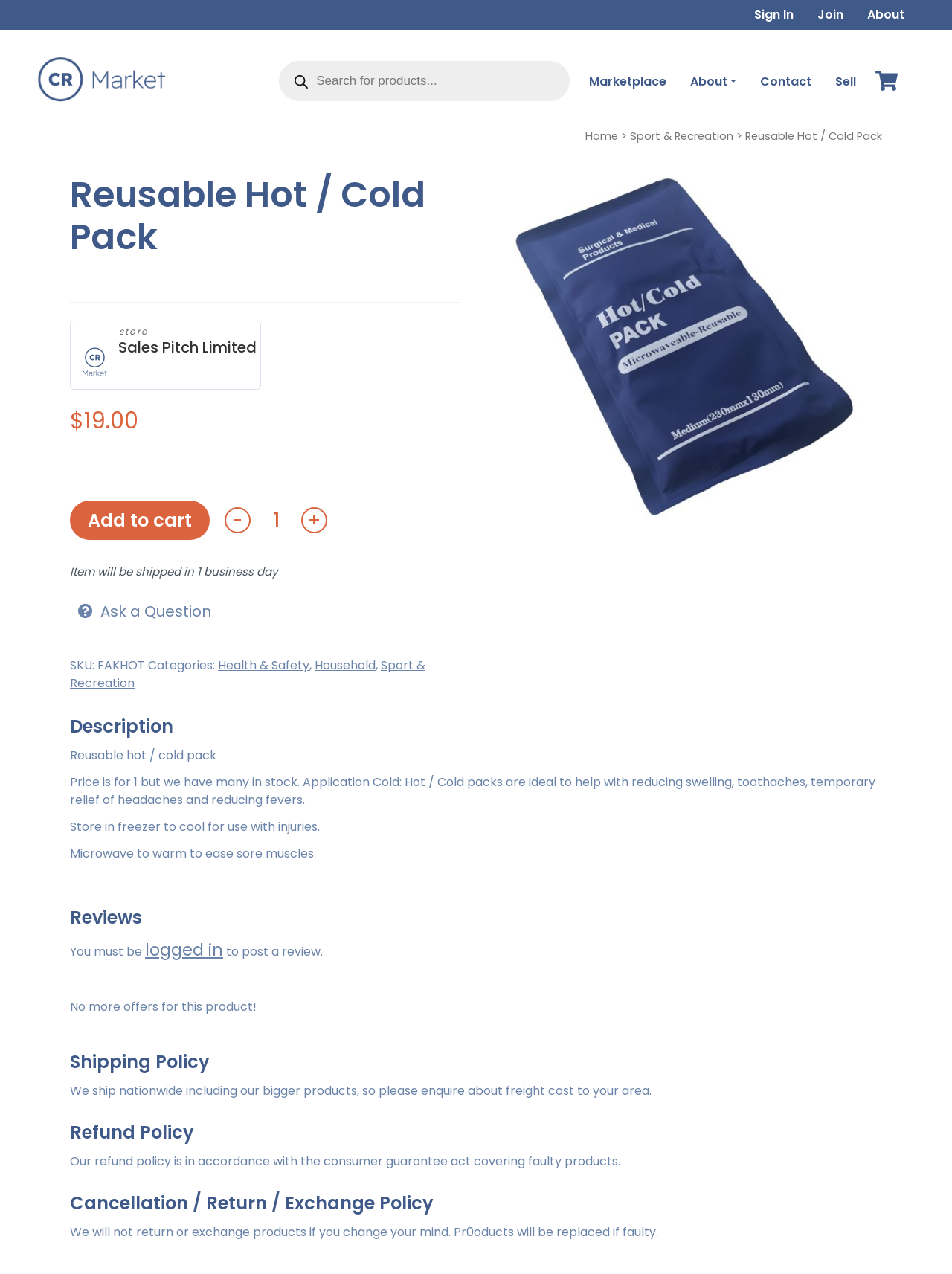Can I return the product if I change my mind?
Based on the visual details in the image, please answer the question thoroughly.

I found the answer by reading the cancellation/return/exchange policy section which mentions that they will not return or exchange products if the customer changes their mind, but products will be replaced if faulty.